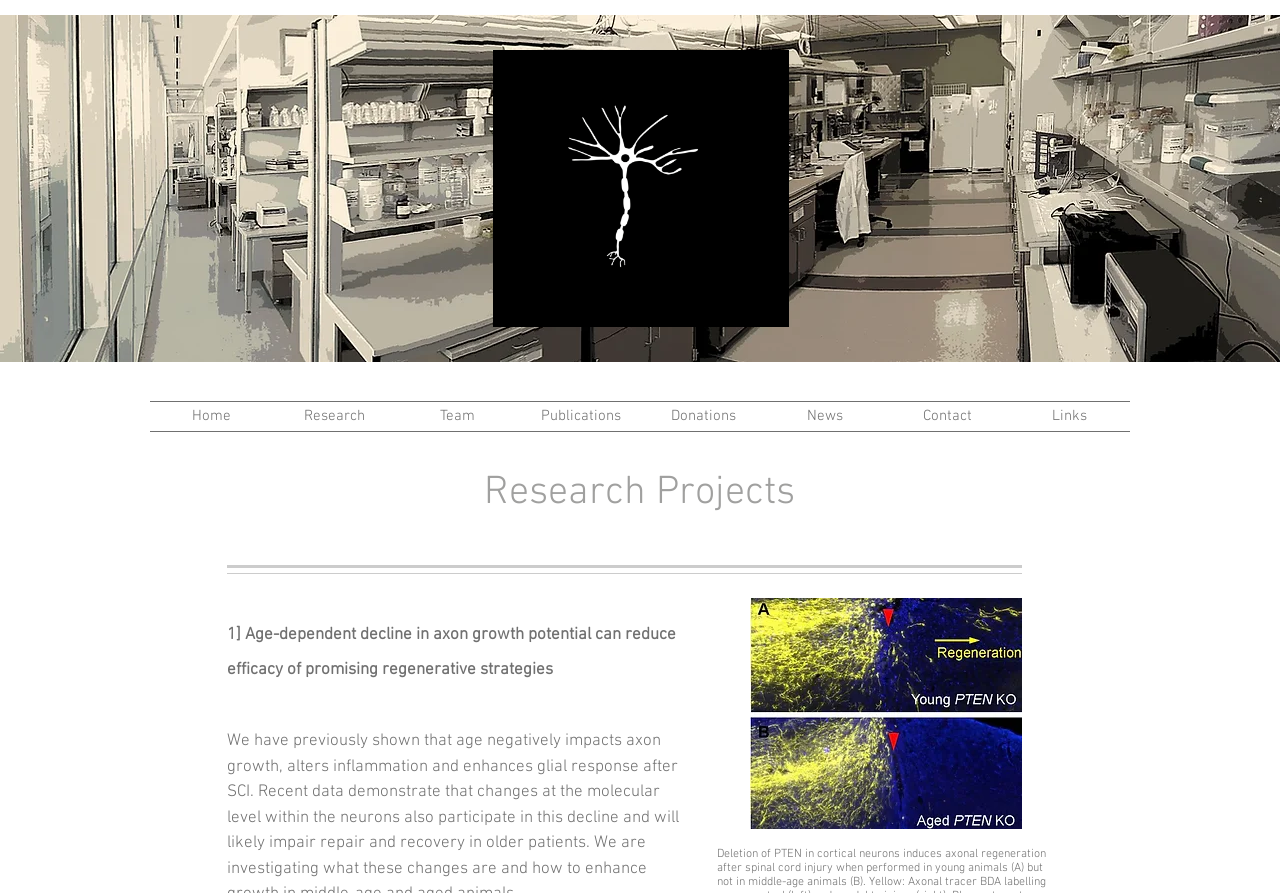Could you specify the bounding box coordinates for the clickable section to complete the following instruction: "click the News link"?

[0.597, 0.45, 0.692, 0.483]